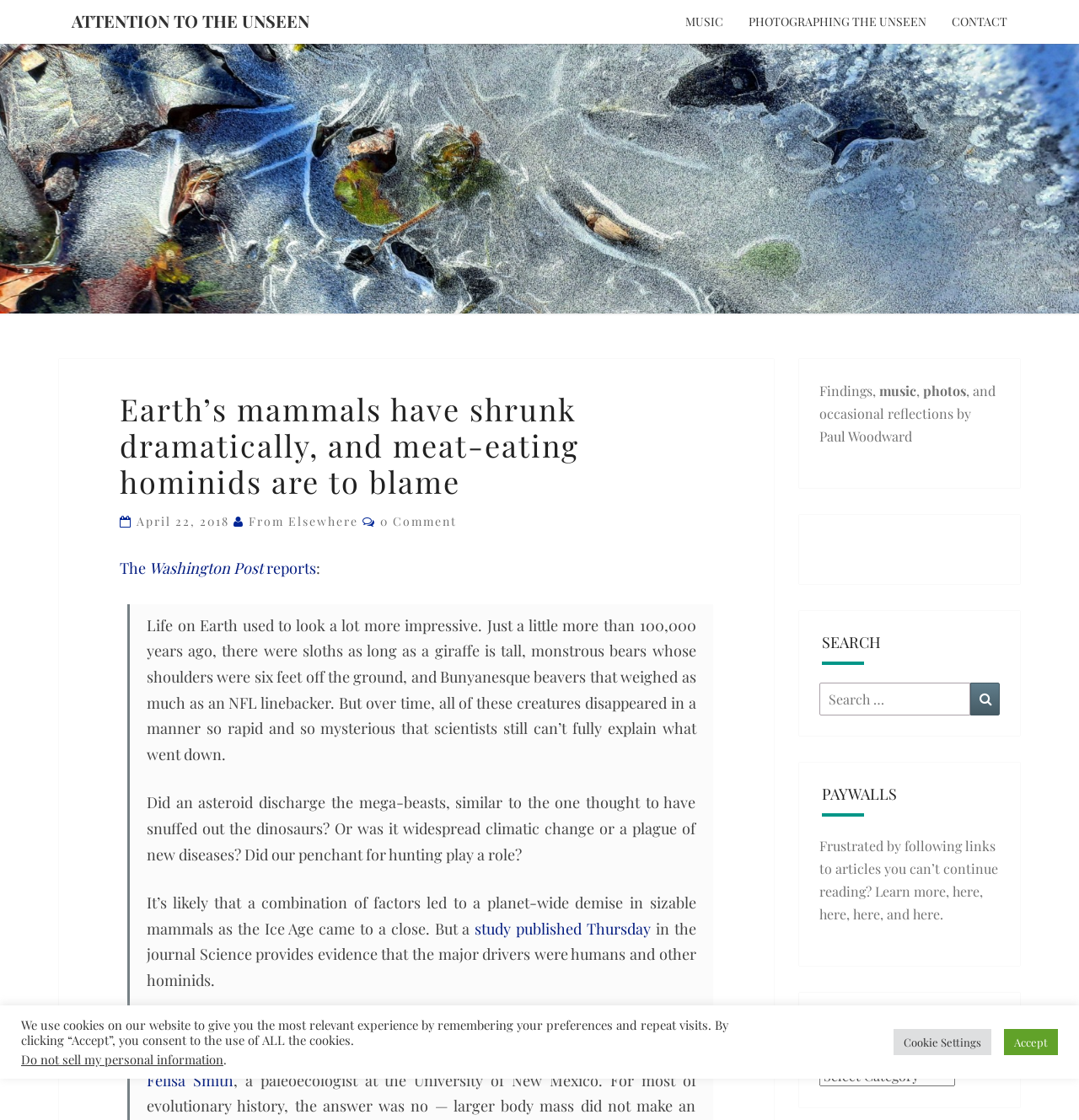Describe all the key features and sections of the webpage thoroughly.

This webpage is an article from The Washington Post, titled "Earth's mammals have shrunk dramatically, and meat-eating hominids are to blame". At the top of the page, there are four links: "ATTENTION TO THE UNSEEN", "MUSIC", "PHOTOGRAPHING THE UNSEEN", and "CONTACT". Below these links, there is a heading with the title of the article, followed by a brief summary of the article.

The main content of the article is divided into several paragraphs, which discuss how mammals on Earth have shrunk dramatically over time, and how meat-eating hominids are to blame. The article cites a study published in the journal Science, which provides evidence that humans and other hominids were the major drivers of this phenomenon.

To the right of the main content, there are several sections, including "Findings", "SEARCH", "PAYWALLS", and "CATEGORIES". The "Findings" section has links to "music" and "photos", as well as a brief description of the author's reflections. The "SEARCH" section has a search box and a button to search for specific terms. The "PAYWALLS" section discusses the frustration of following links to articles that are behind paywalls, and provides links to learn more about this issue. The "CATEGORIES" section has a dropdown menu to select different categories.

At the bottom of the page, there is a notice about the use of cookies on the website, with options to accept or customize cookie settings.